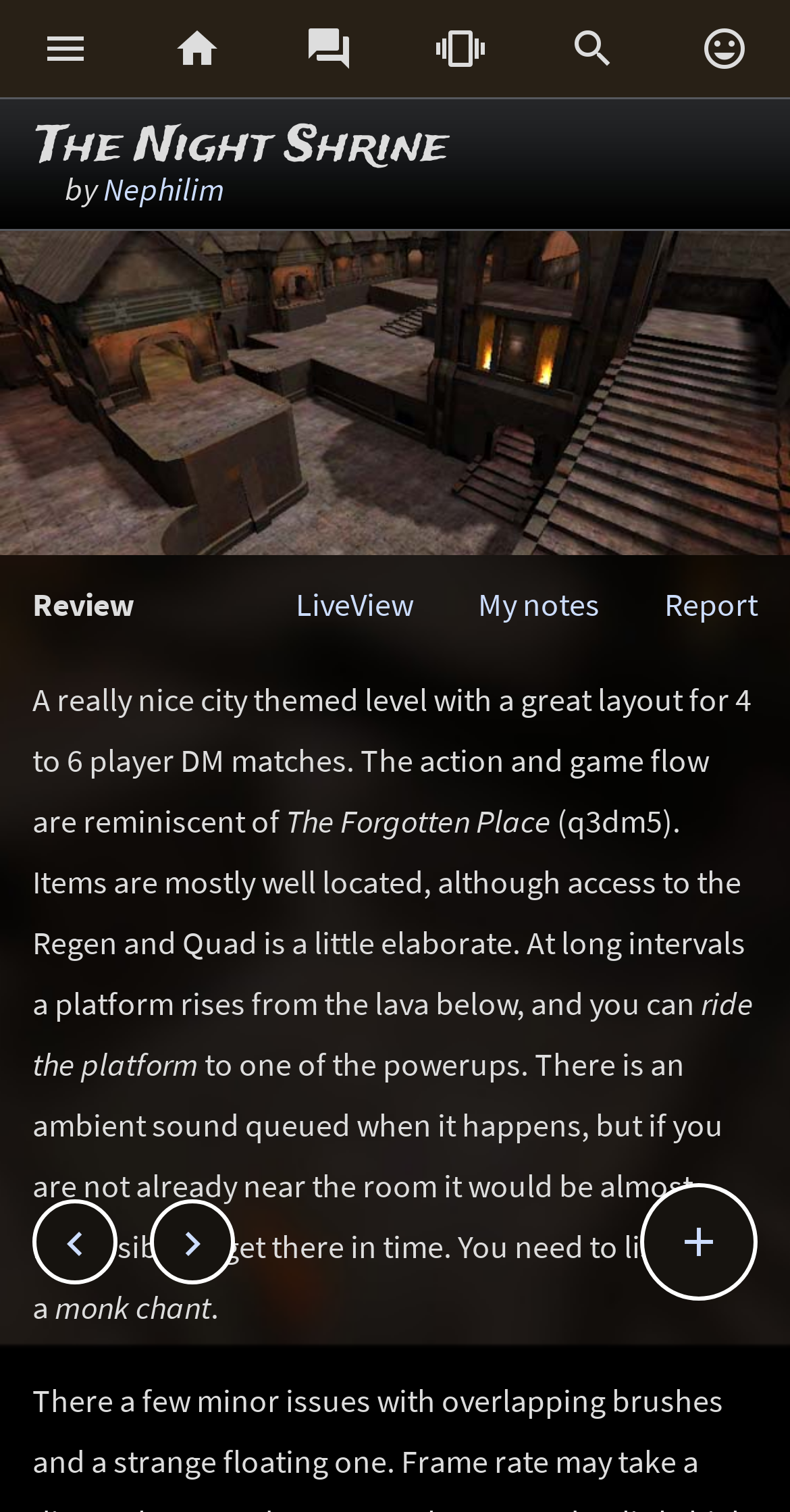Please locate the clickable area by providing the bounding box coordinates to follow this instruction: "Read the review of The Night Shrine".

[0.041, 0.449, 0.951, 0.556]